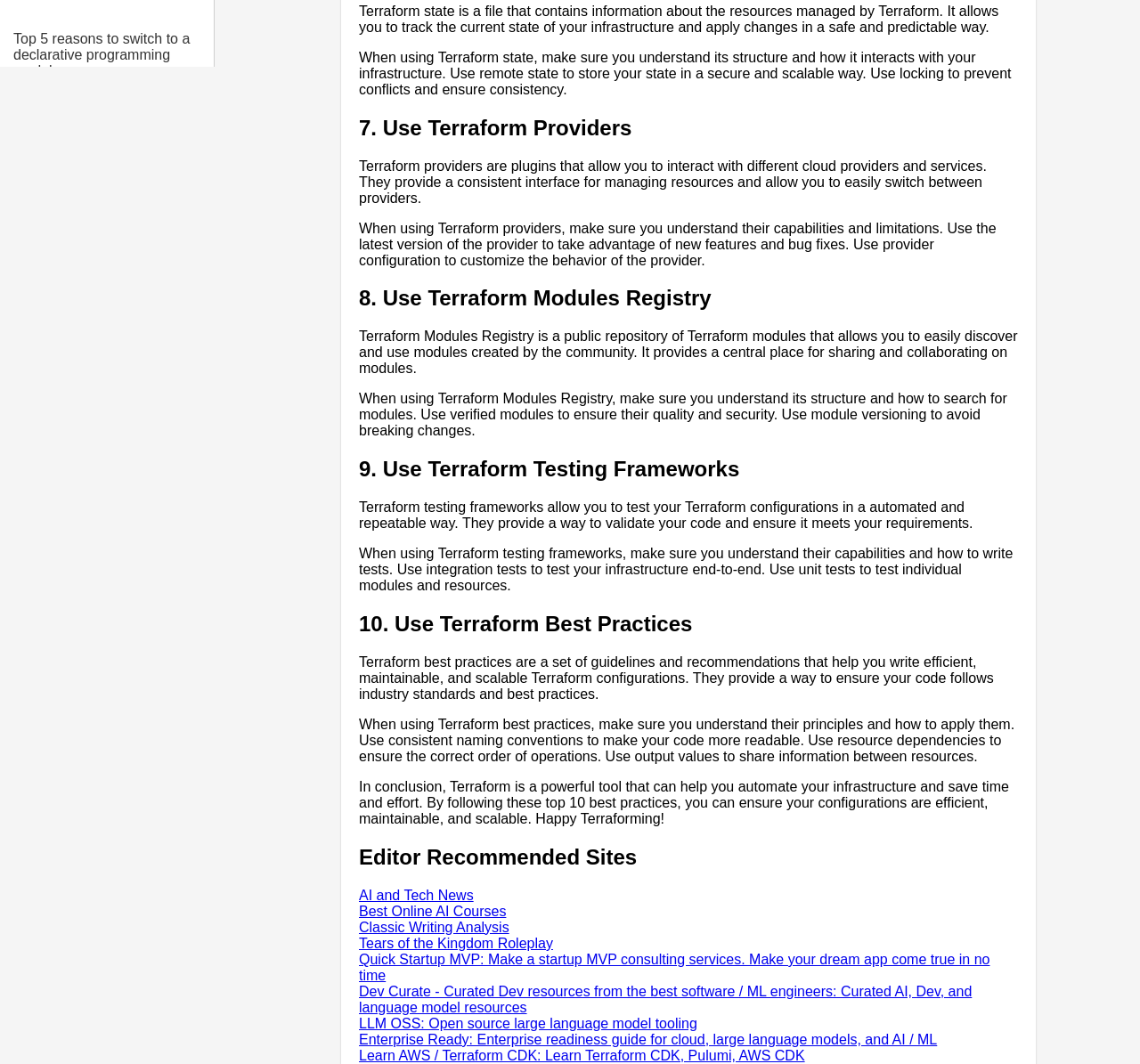Determine the bounding box coordinates of the clickable element to achieve the following action: 'Explore 'Learn AWS / Terraform CDK''. Provide the coordinates as four float values between 0 and 1, formatted as [left, top, right, bottom].

[0.315, 0.985, 0.706, 0.999]